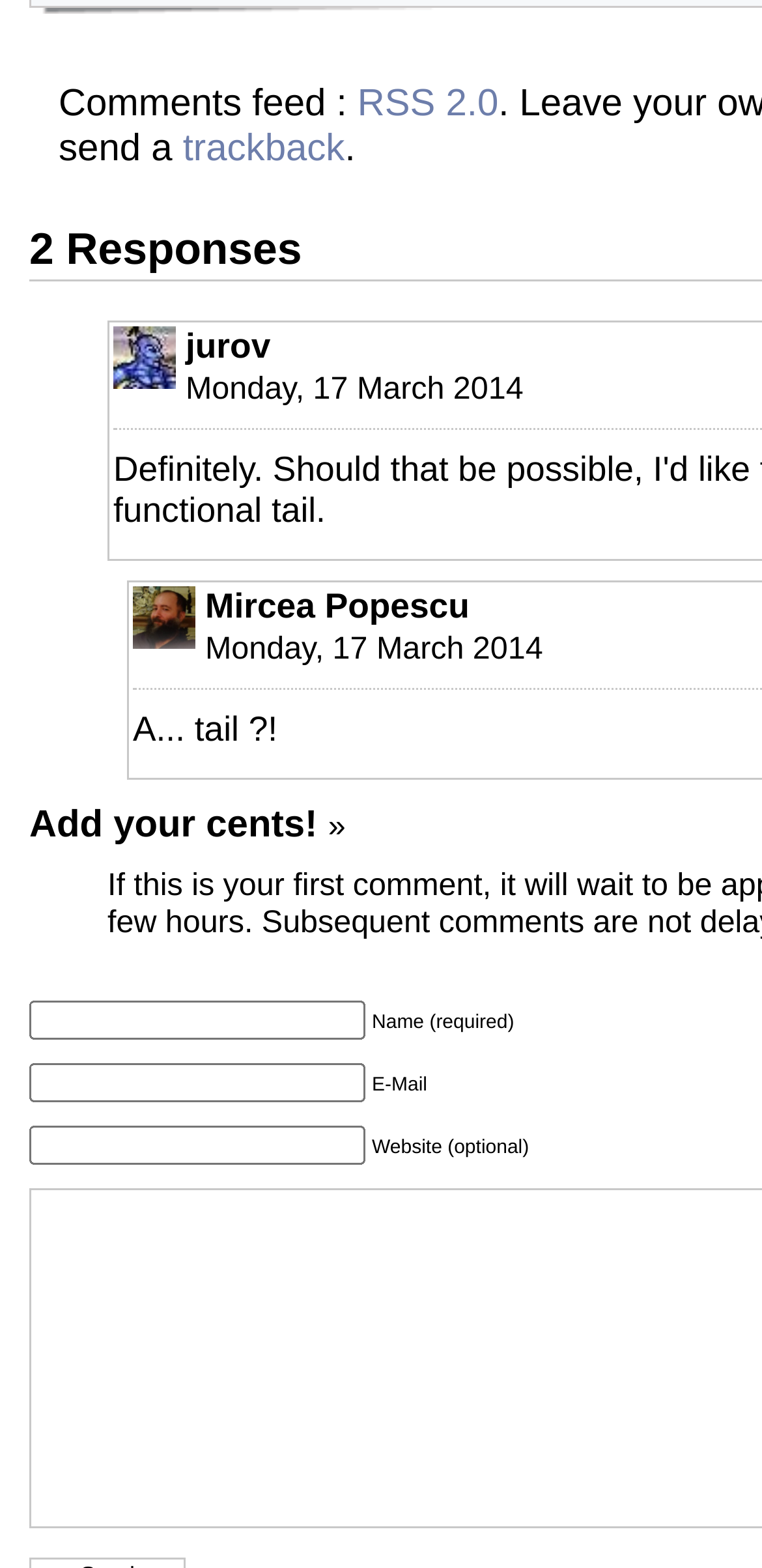How many avatars are displayed?
Examine the image and give a concise answer in one word or a short phrase.

2